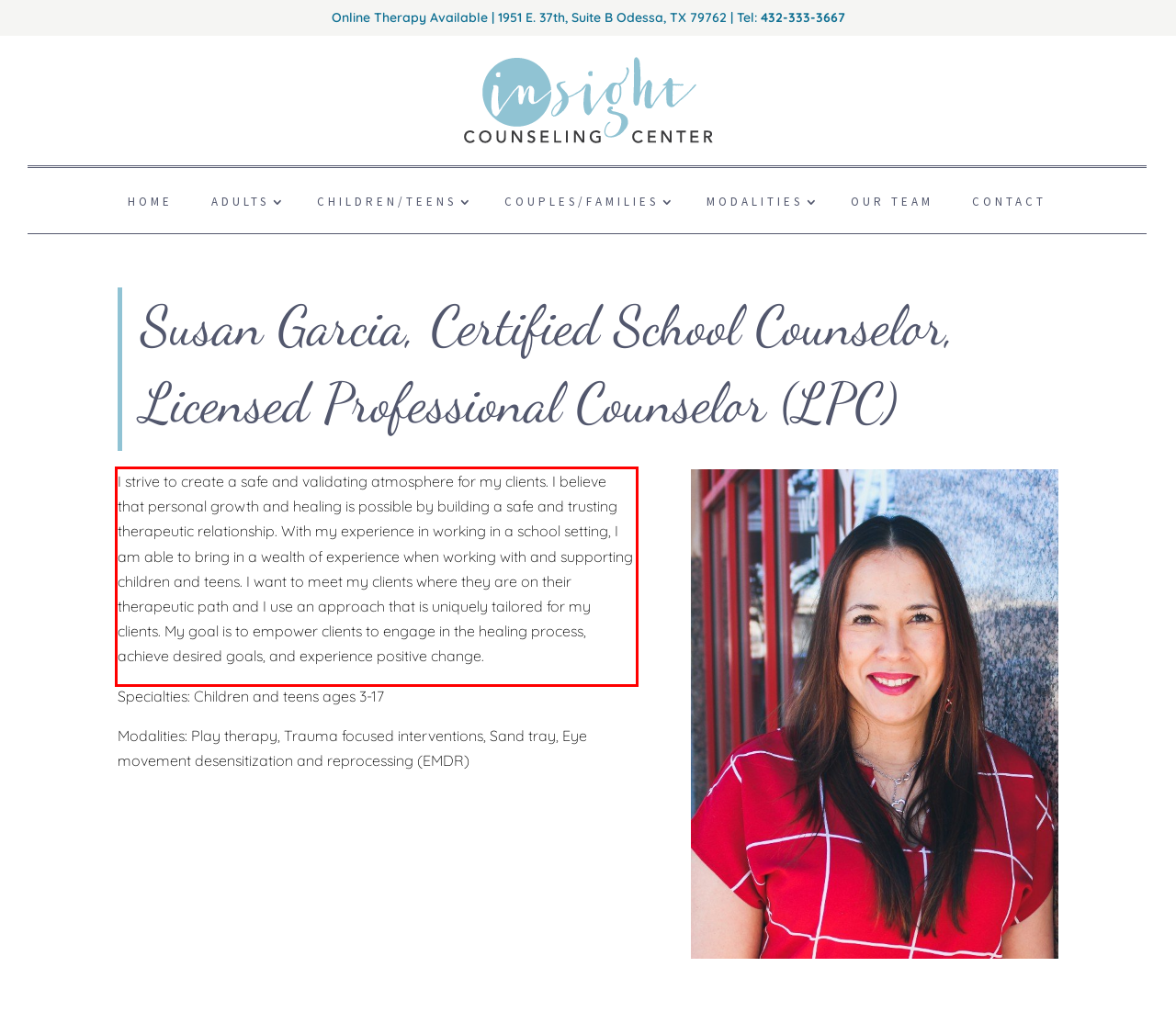Using the provided screenshot of a webpage, recognize and generate the text found within the red rectangle bounding box.

I strive to create a safe and validating atmosphere for my clients. I believe that personal growth and healing is possible by building a safe and trusting therapeutic relationship. With my experience in working in a school setting, I am able to bring in a wealth of experience when working with and supporting children and teens. I want to meet my clients where they are on their therapeutic path and I use an approach that is uniquely tailored for my clients. My goal is to empower clients to engage in the healing process, achieve desired goals, and experience positive change.